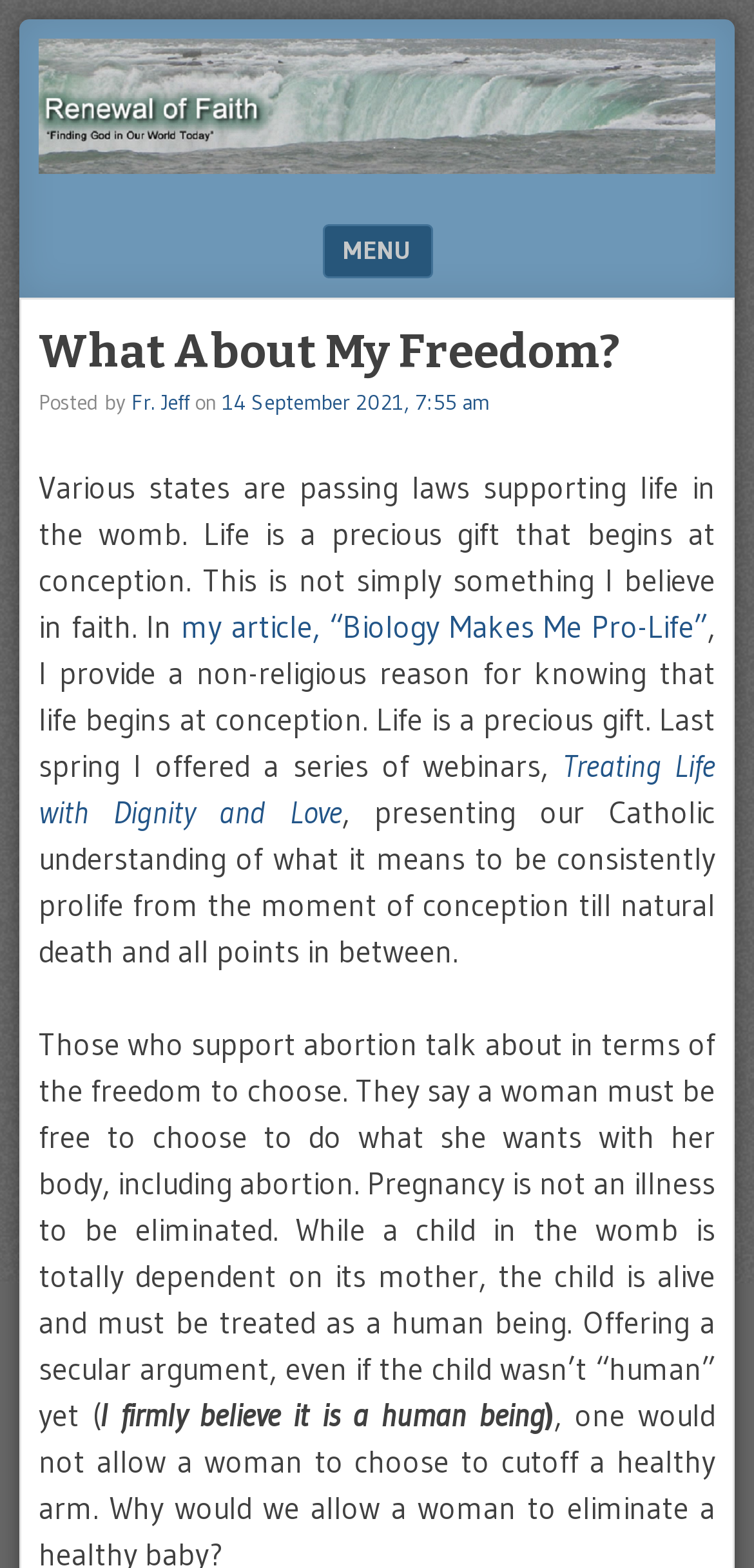Identify the first-level heading on the webpage and generate its text content.

THE RENEWAL OF FAITH BLOG